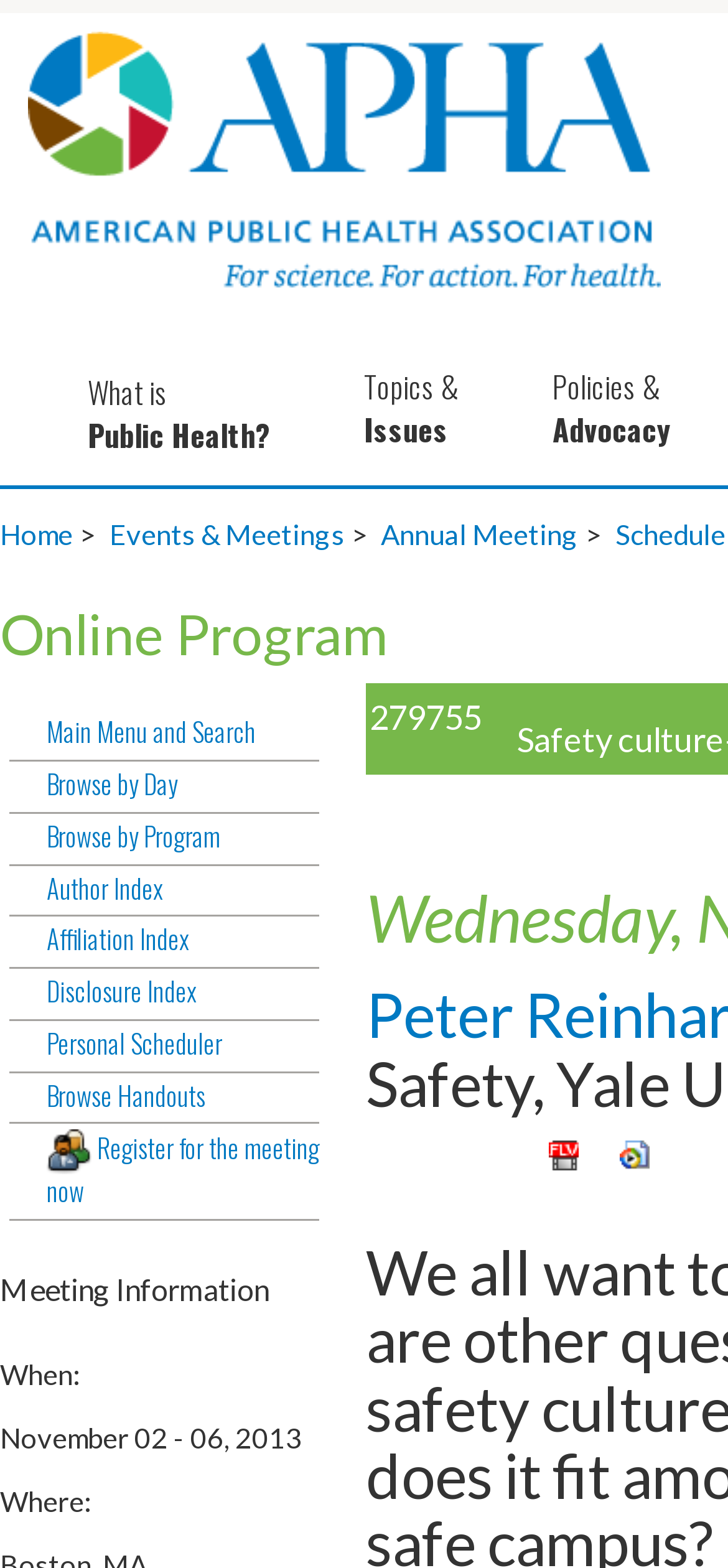Kindly provide the bounding box coordinates of the section you need to click on to fulfill the given instruction: "go to GLASS ART page".

None